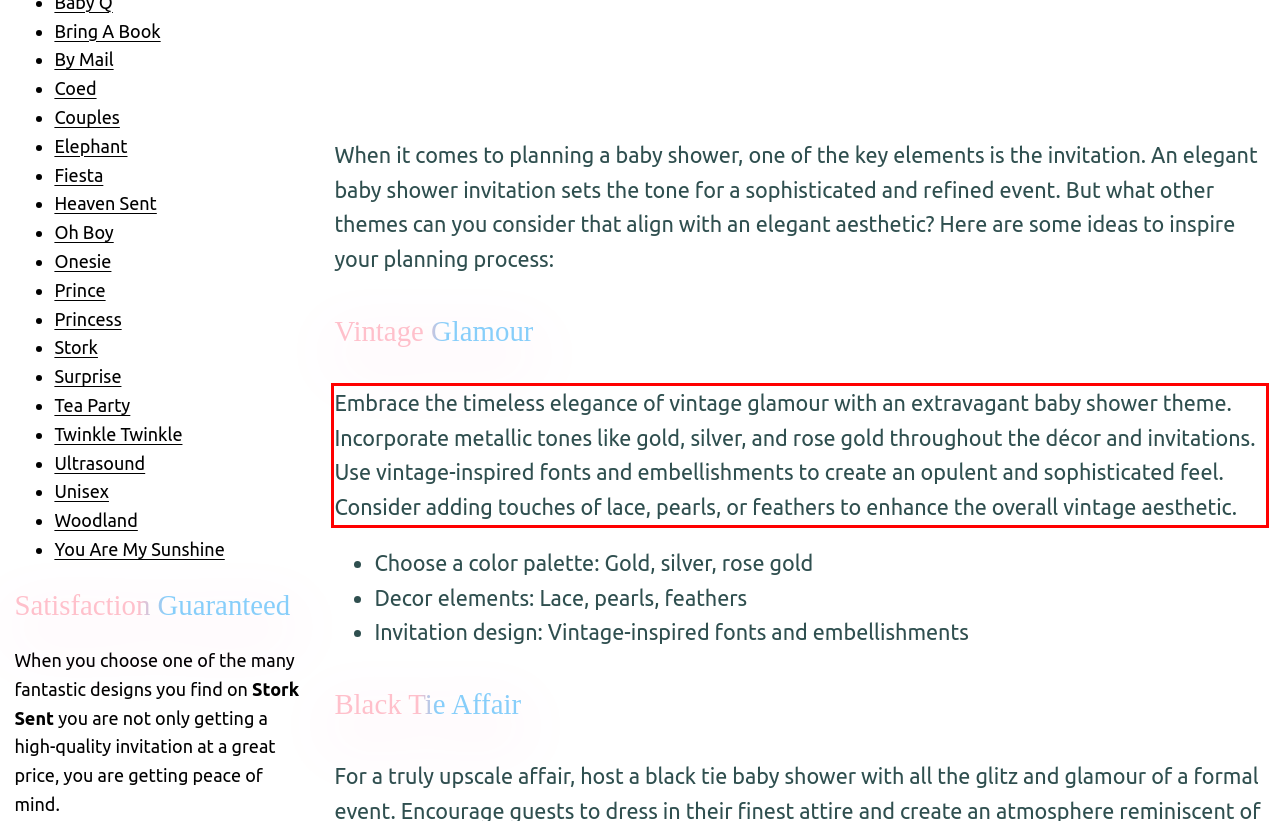Examine the webpage screenshot and use OCR to obtain the text inside the red bounding box.

Embrace the timeless elegance of vintage glamour with an extravagant baby shower theme. Incorporate metallic tones like gold, silver, and rose gold throughout the décor and invitations. Use vintage-inspired fonts and embellishments to create an opulent and sophisticated feel. Consider adding touches of lace, pearls, or feathers to enhance the overall vintage aesthetic.